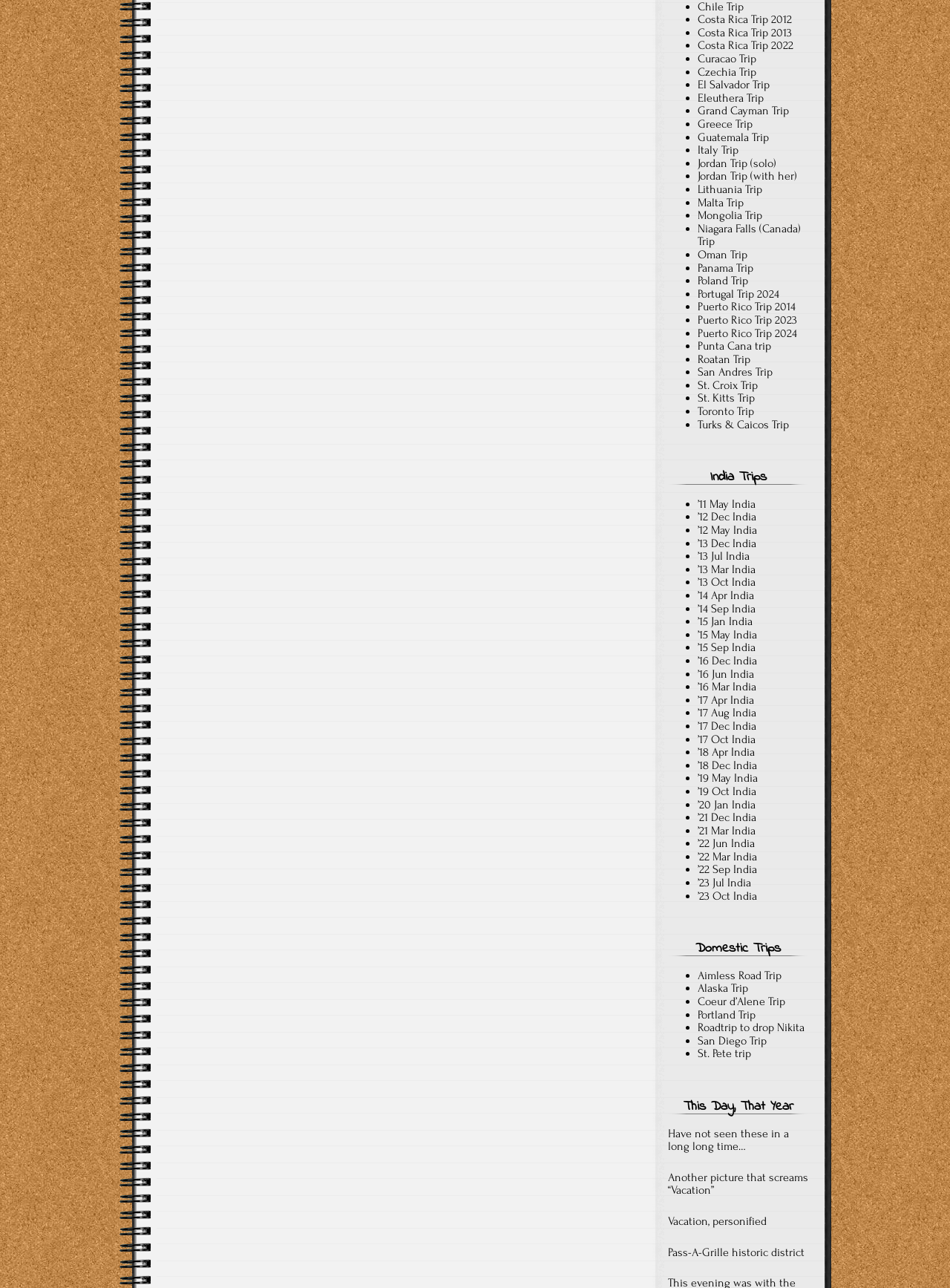Determine the bounding box coordinates of the clickable region to carry out the instruction: "Explore Puerto Rico Trip 2023".

[0.734, 0.243, 0.839, 0.254]